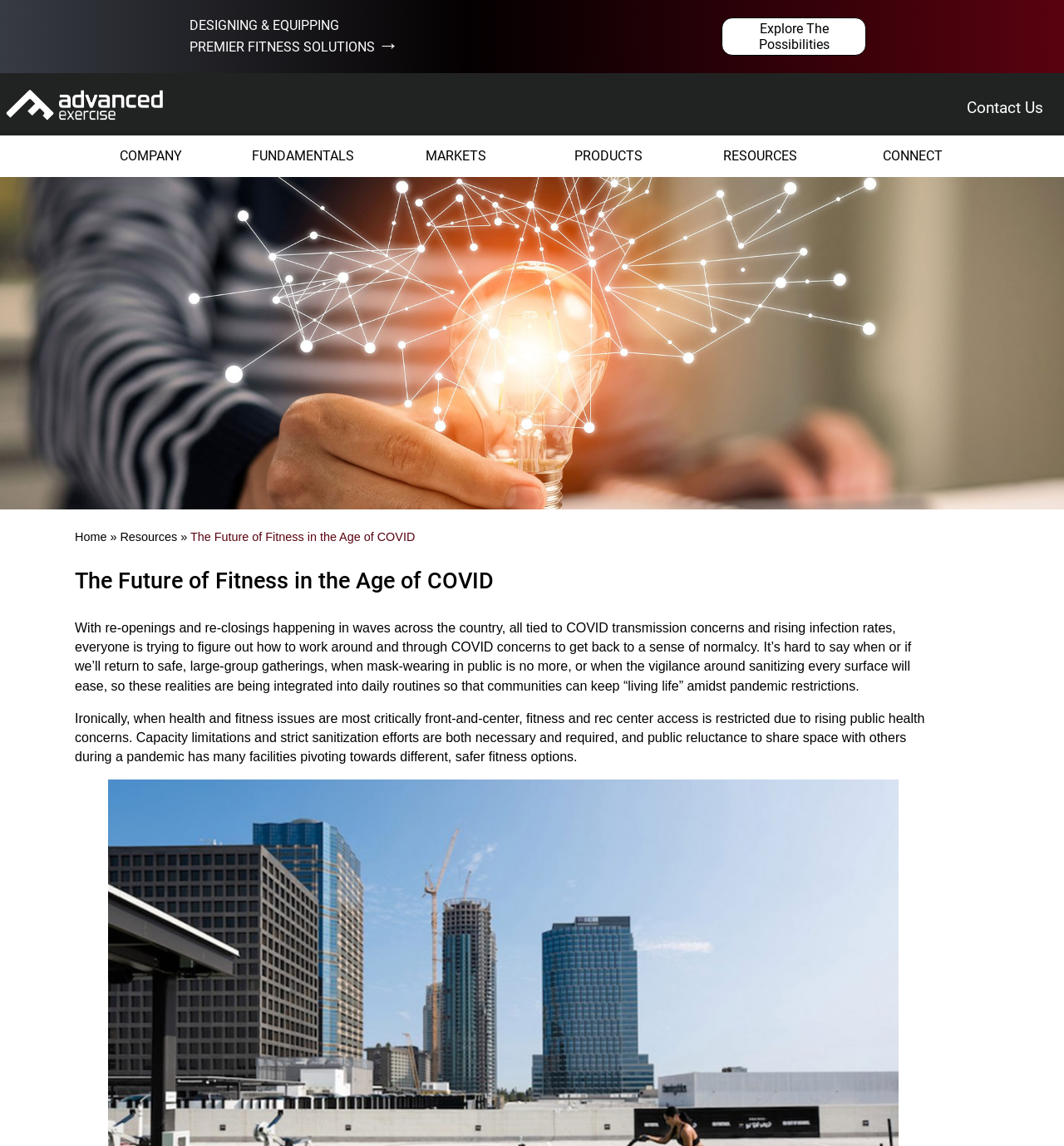Determine the bounding box of the UI element mentioned here: "alt="Advanced Exercise" title="Advanced Exercise"". The coordinates must be in the format [left, top, right, bottom] with values ranging from 0 to 1.

[0.0, 0.069, 0.167, 0.114]